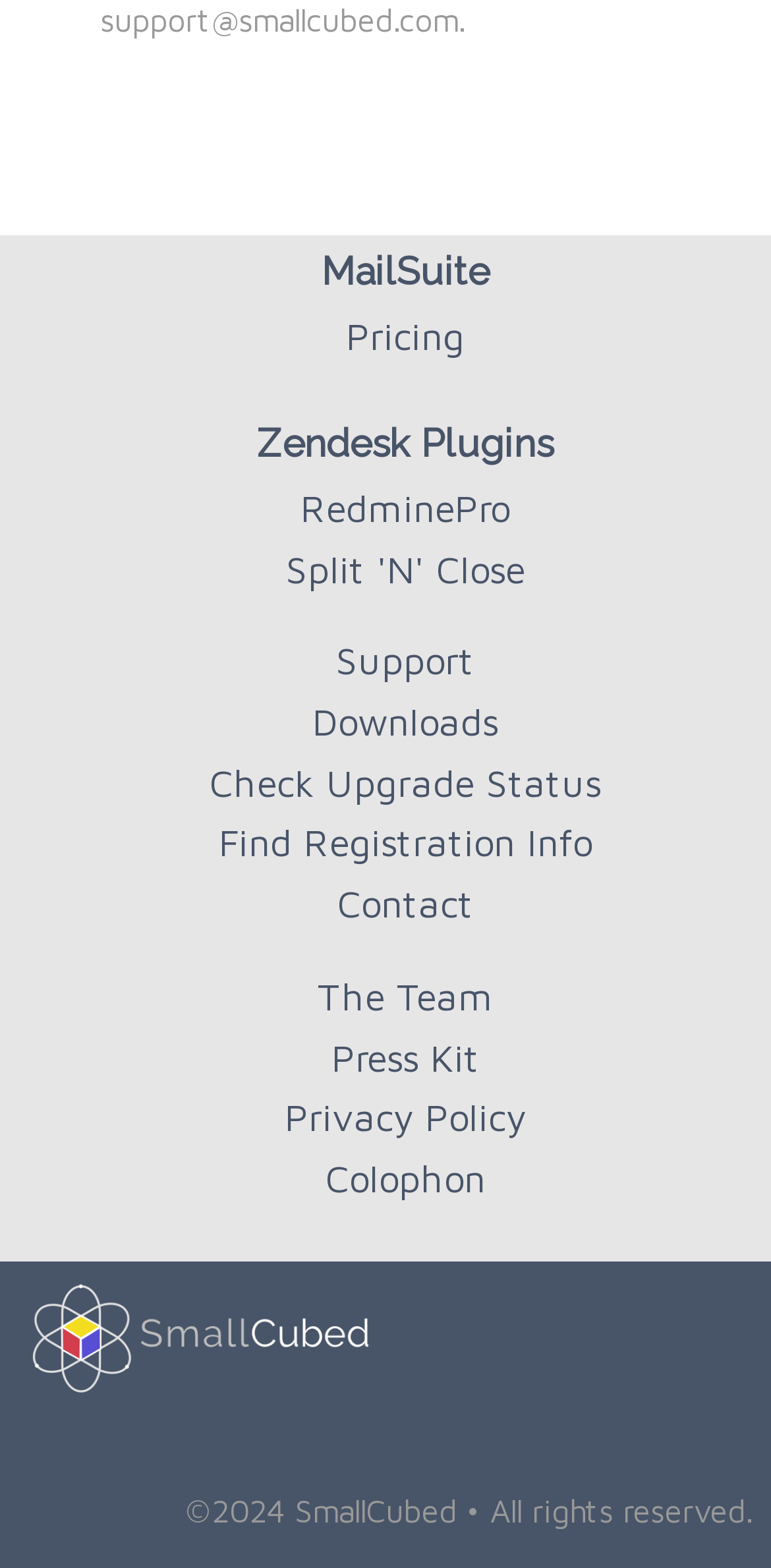Show me the bounding box coordinates of the clickable region to achieve the task as per the instruction: "go to MailSuite".

[0.103, 0.163, 0.949, 0.185]